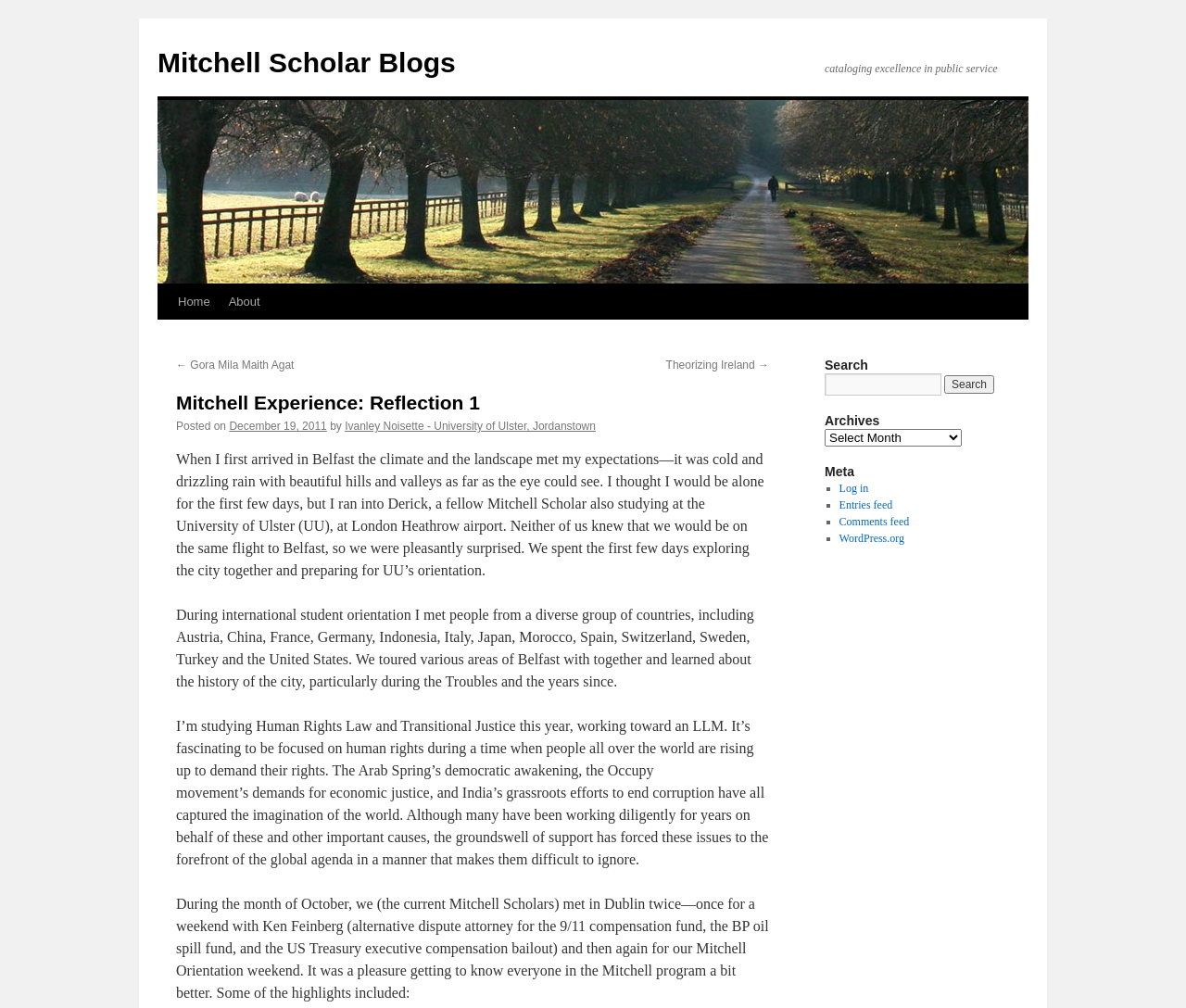Determine the main heading of the webpage and generate its text.

Mitchell Experience: Reflection 1